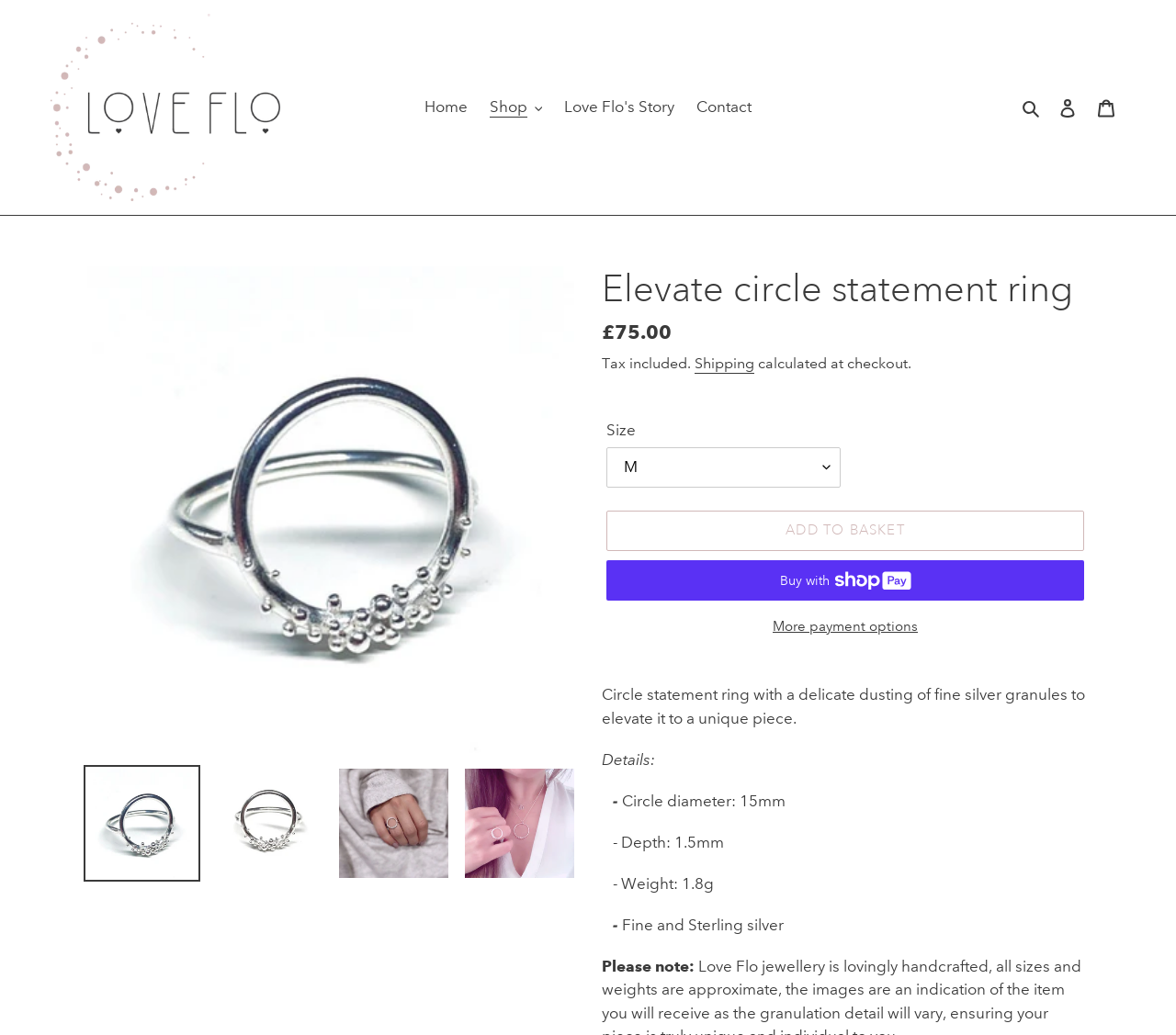Show the bounding box coordinates of the region that should be clicked to follow the instruction: "Click the 'Add to Basket' button."

[0.516, 0.493, 0.922, 0.532]